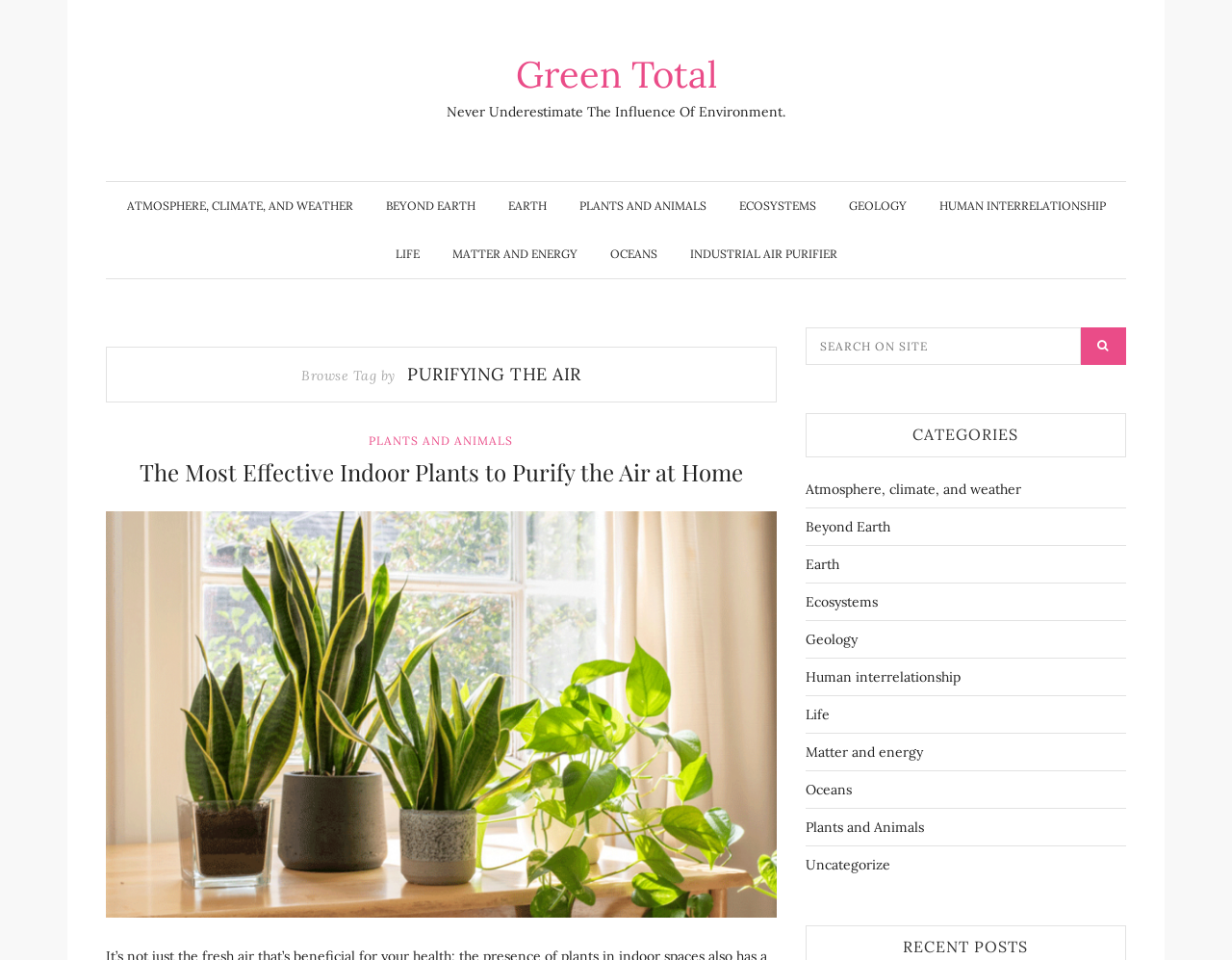Give a one-word or one-phrase response to the question: 
What is the title of the article on indoor plants?

The Most Effective Indoor Plants to Purify the Air at Home